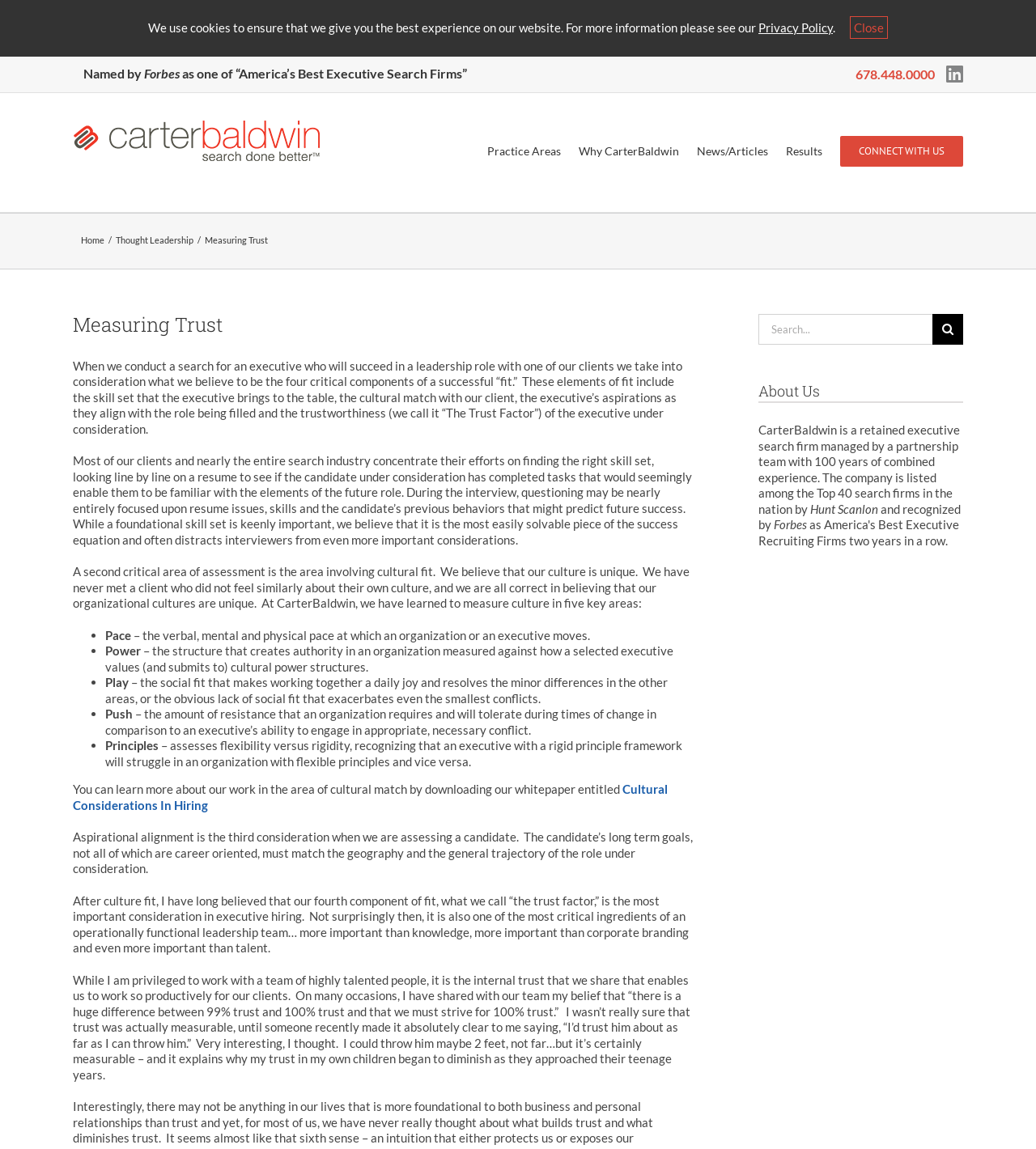Identify the bounding box coordinates for the element you need to click to achieve the following task: "Click the 'CONNECT WITH US' link". Provide the bounding box coordinates as four float numbers between 0 and 1, in the form [left, top, right, bottom].

[0.811, 0.081, 0.93, 0.184]